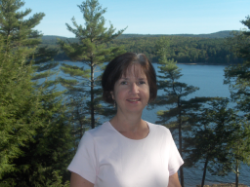Answer the question below with a single word or a brief phrase: 
What is the color of the woman's shirt?

Light-colored